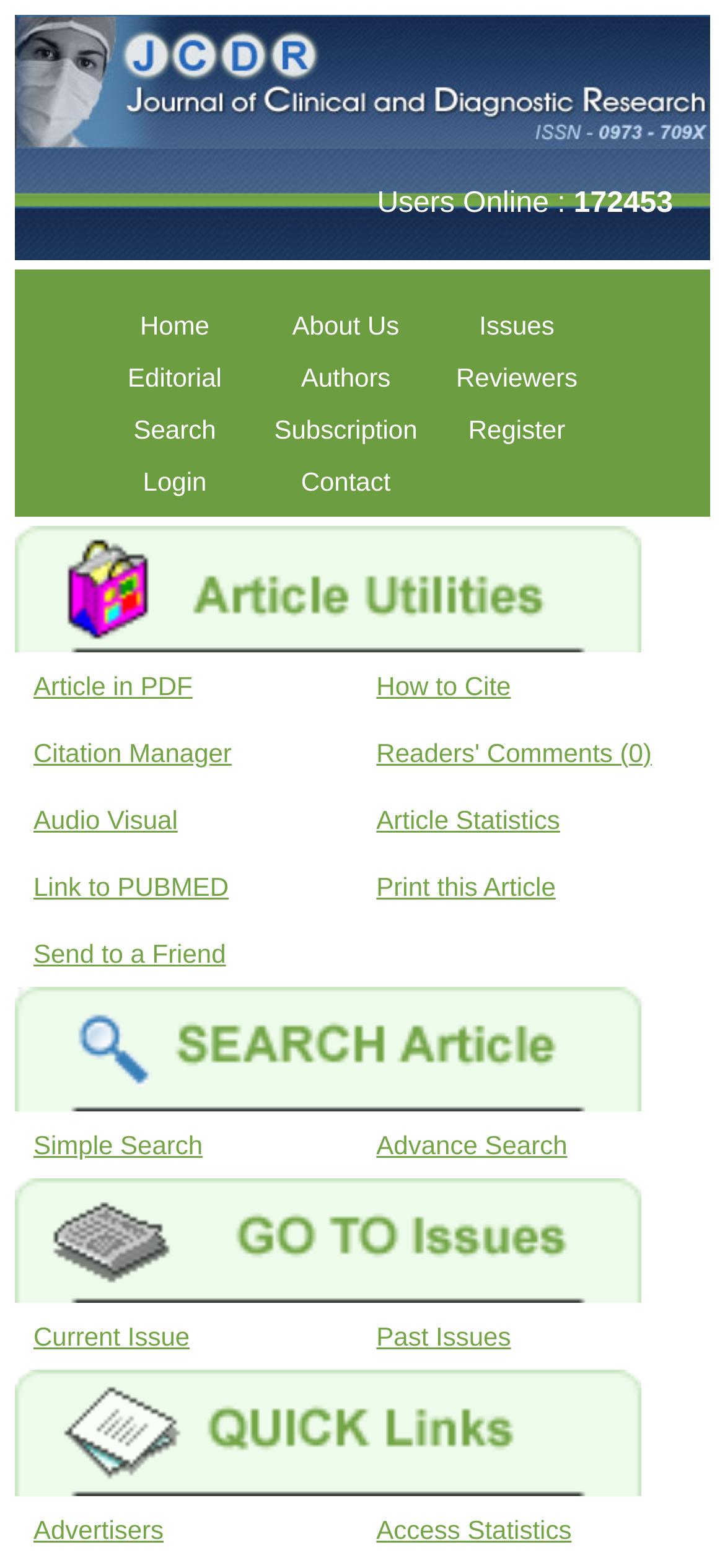What is the purpose of the 'Link to PUBMED' feature?
Provide a detailed and extensive answer to the question.

The 'Link to PUBMED' feature is likely used to link the current article to its corresponding entry in the PUBMED database, allowing users to access more information about the article.